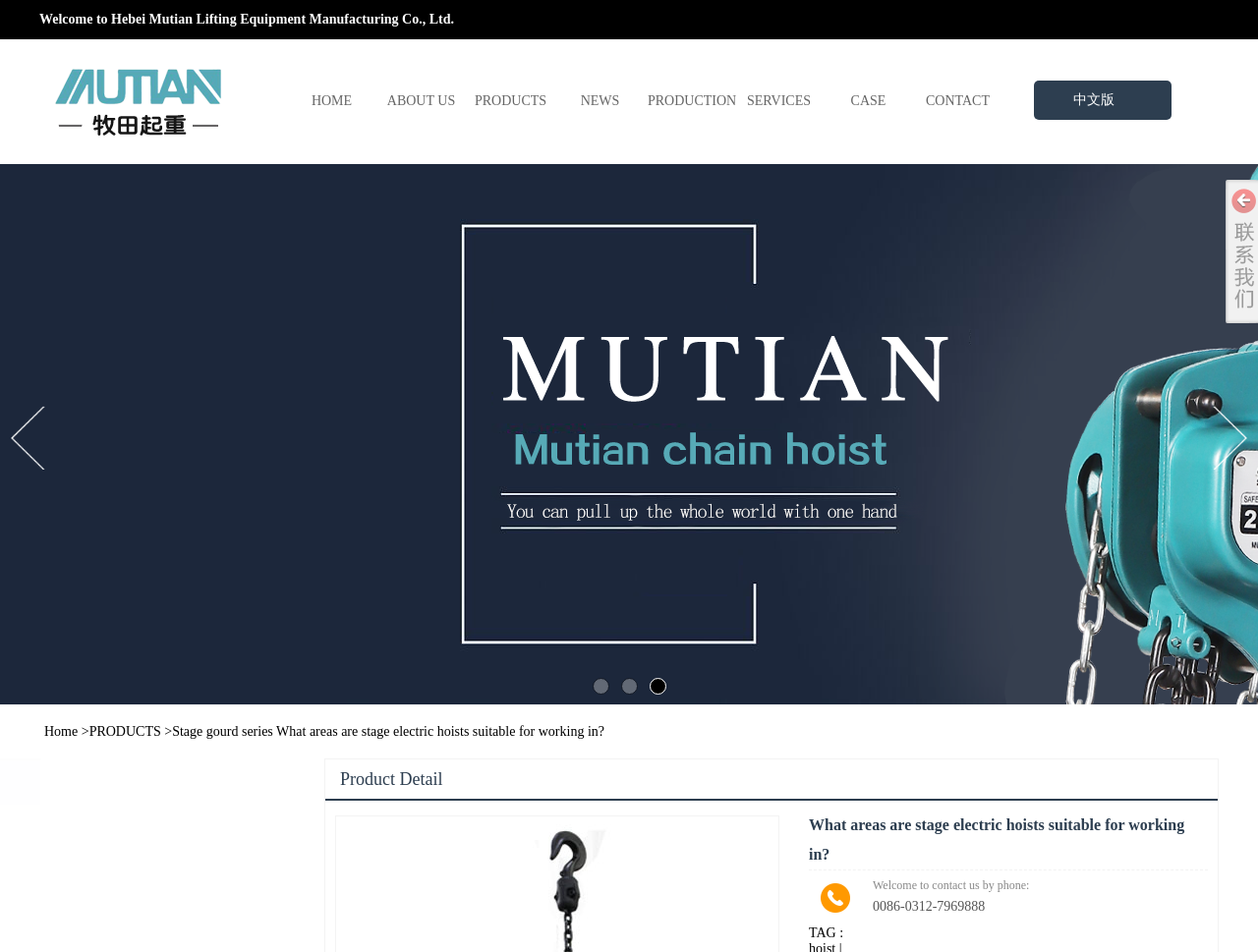Provide the bounding box coordinates for the UI element described in this sentence: "PRODUCTION TESTING". The coordinates should be four float values between 0 and 1, i.e., [left, top, right, bottom].

[0.515, 0.041, 0.581, 0.171]